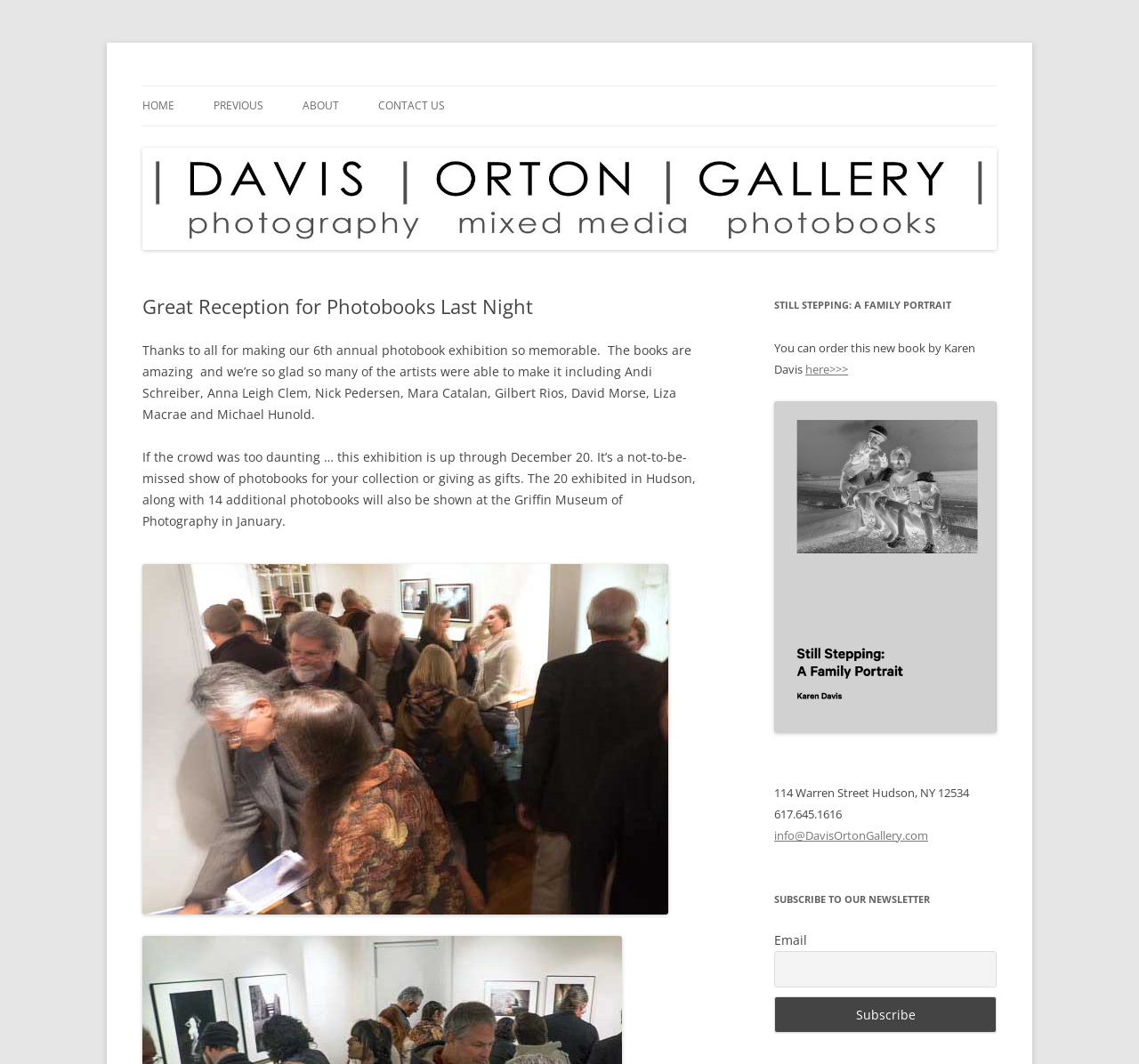What is the theme of the 6th annual photobook exhibition?
Please use the image to provide a one-word or short phrase answer.

photobooks